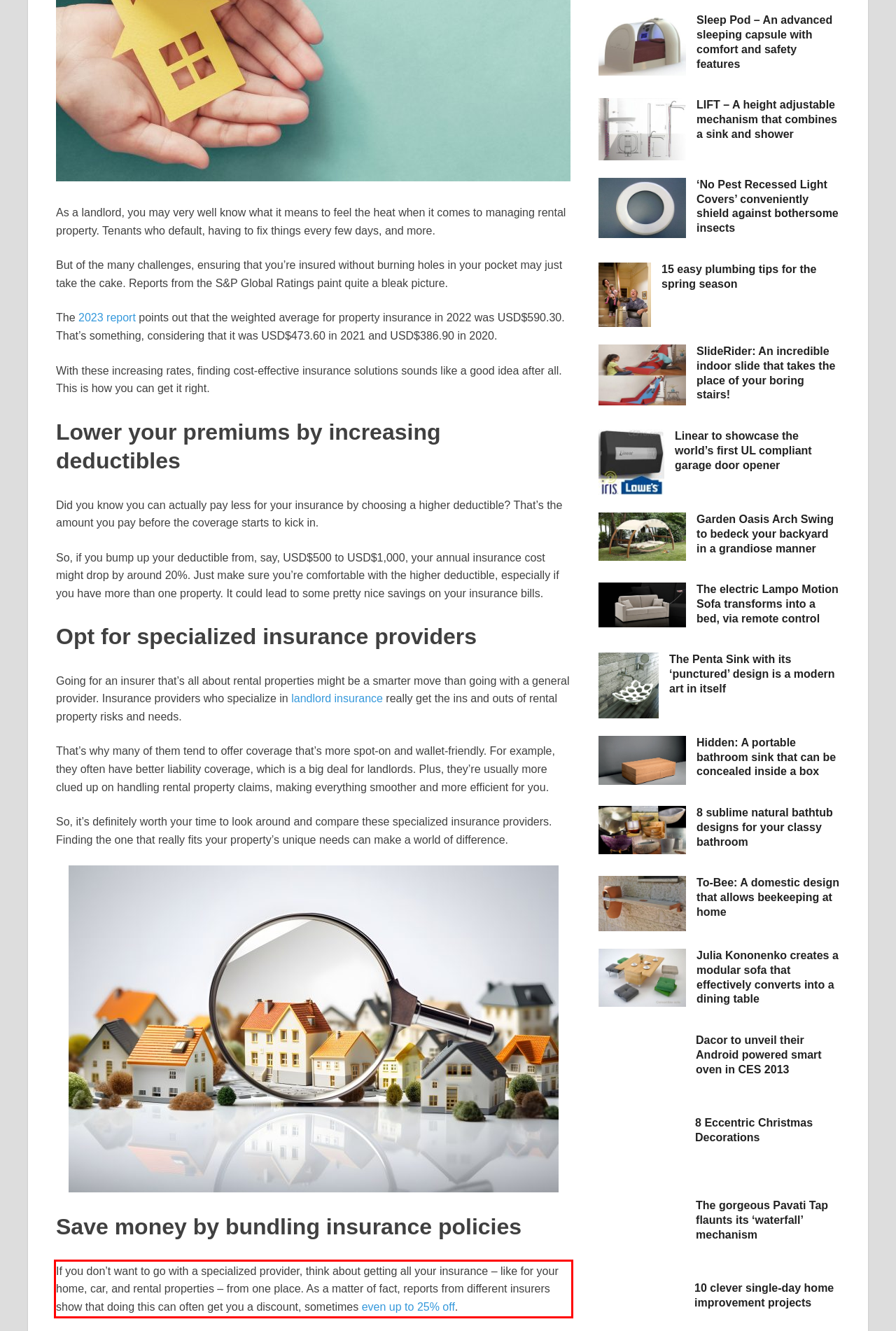Using the provided screenshot, read and generate the text content within the red-bordered area.

If you don’t want to go with a specialized provider, think about getting all your insurance – like for your home, car, and rental properties – from one place. As a matter of fact, reports from different insurers show that doing this can often get you a discount, sometimes even up to 25% off.